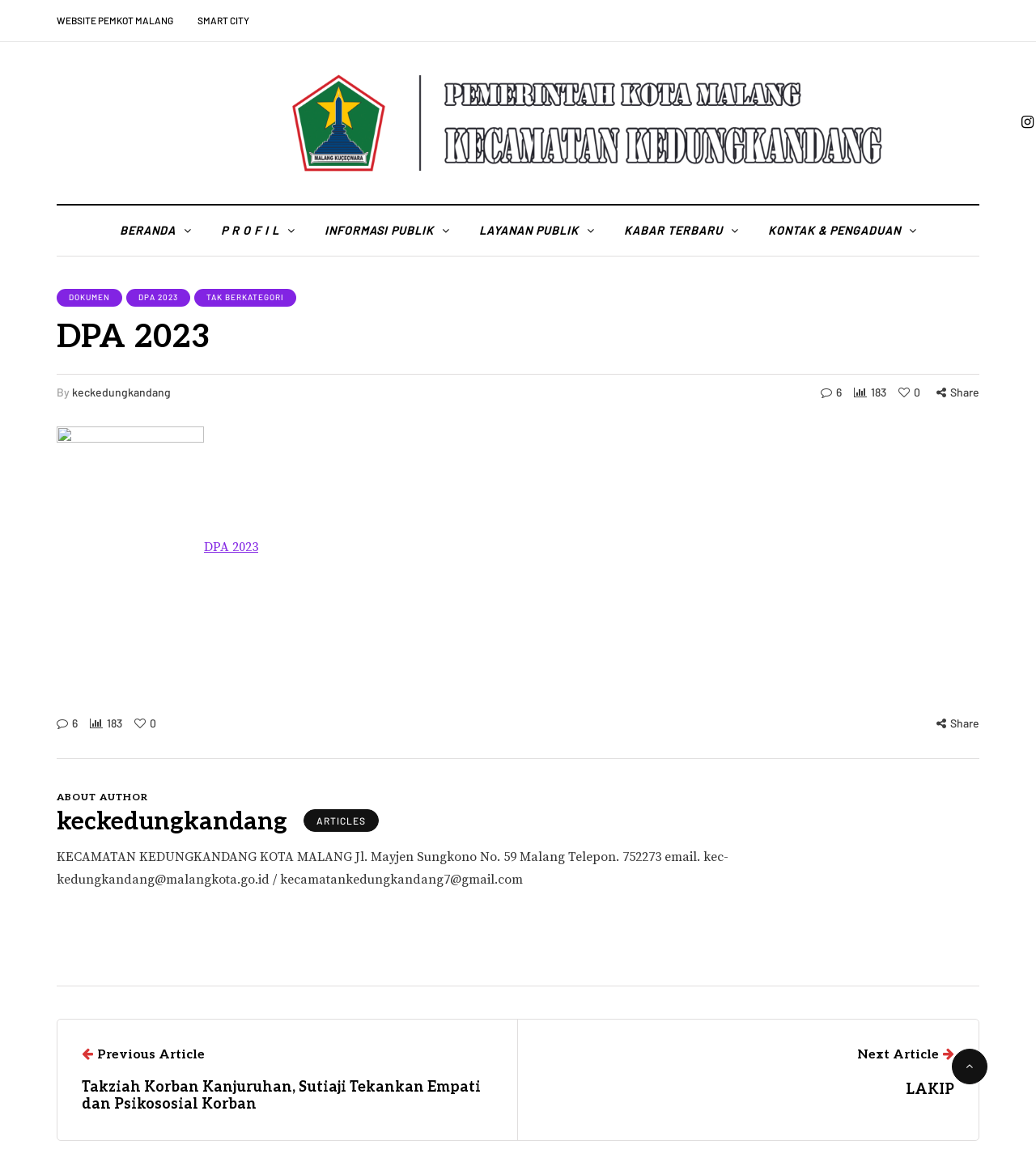Show me the bounding box coordinates of the clickable region to achieve the task as per the instruction: "Scroll to top".

[0.919, 0.903, 0.953, 0.933]